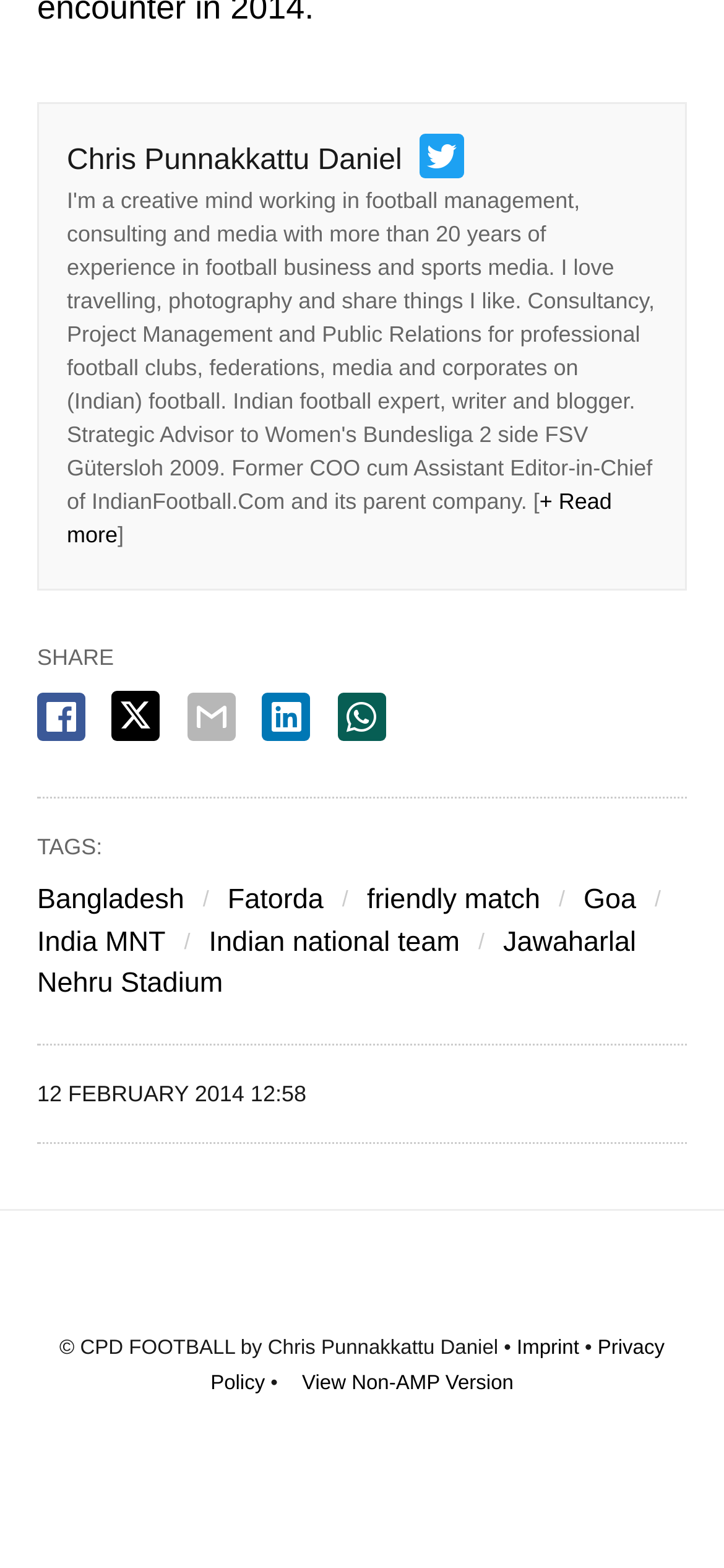Locate the bounding box coordinates of the UI element described by: "Fatorda". Provide the coordinates as four float numbers between 0 and 1, formatted as [left, top, right, bottom].

[0.314, 0.564, 0.447, 0.584]